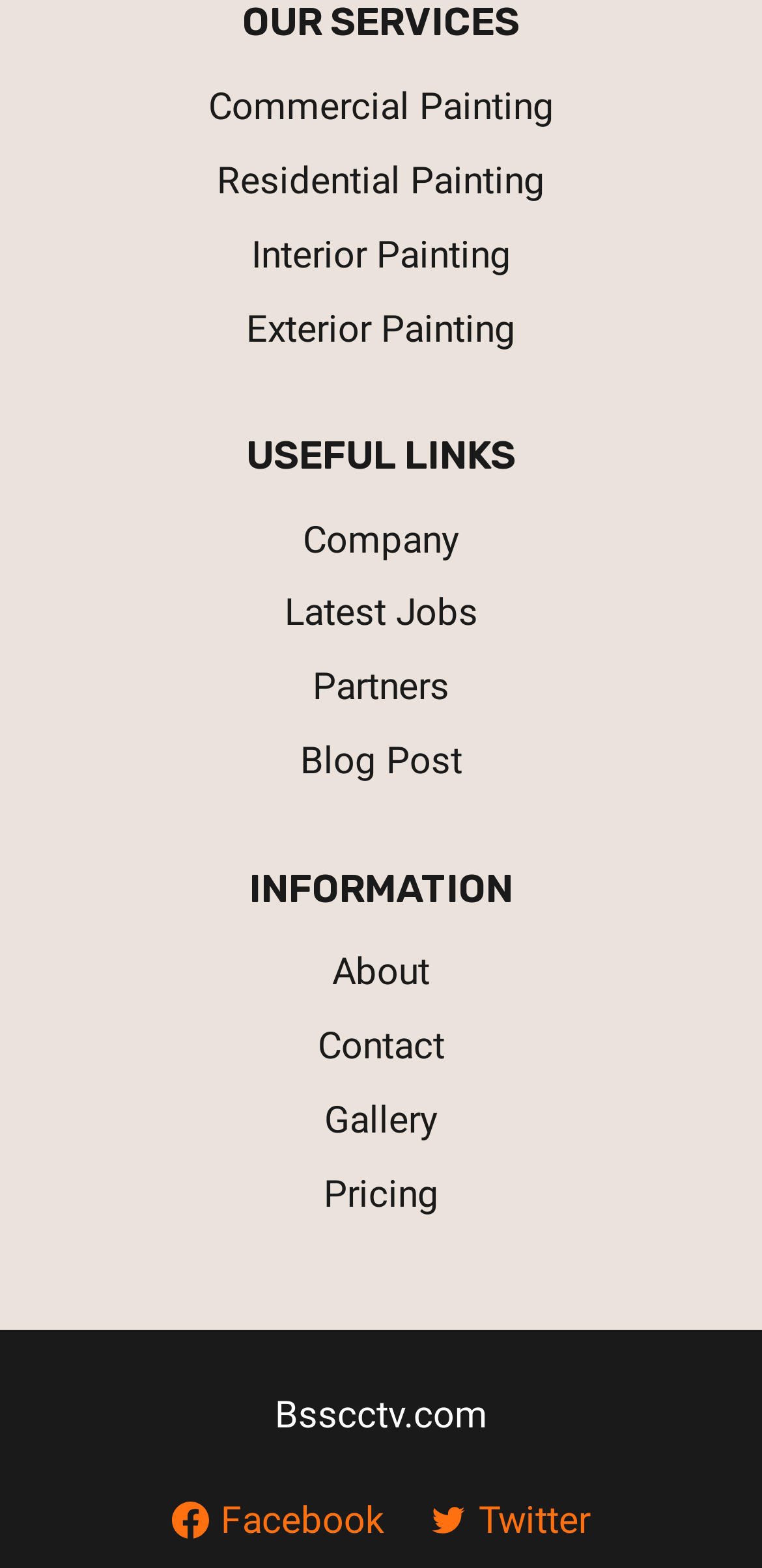Locate the bounding box coordinates of the clickable area needed to fulfill the instruction: "Follow on Facebook".

[0.206, 0.946, 0.525, 0.993]